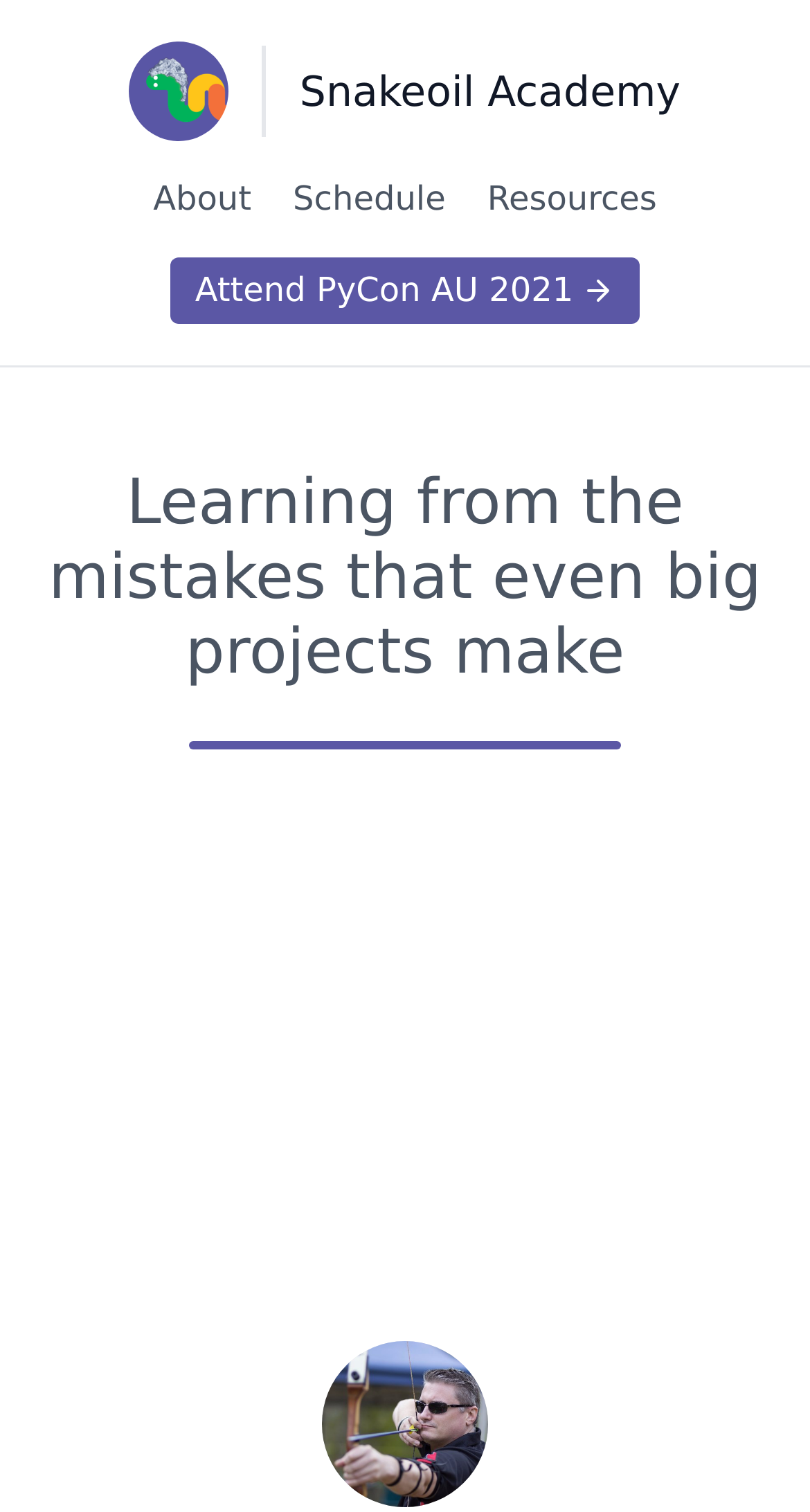Reply to the question below using a single word or brief phrase:
What is the purpose of the iframe on the webpage?

unknown